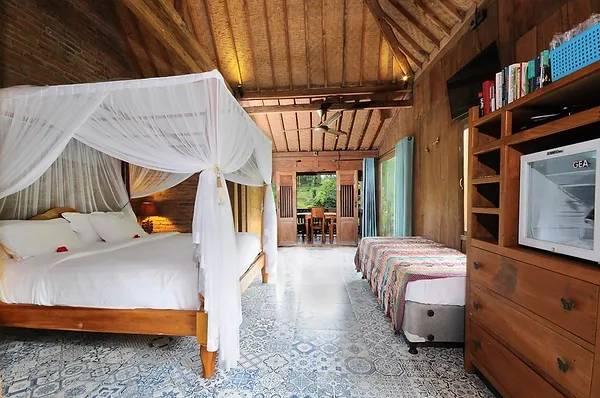What is the view from the room's windows?
Examine the screenshot and reply with a single word or phrase.

Lush private Rice Terrace